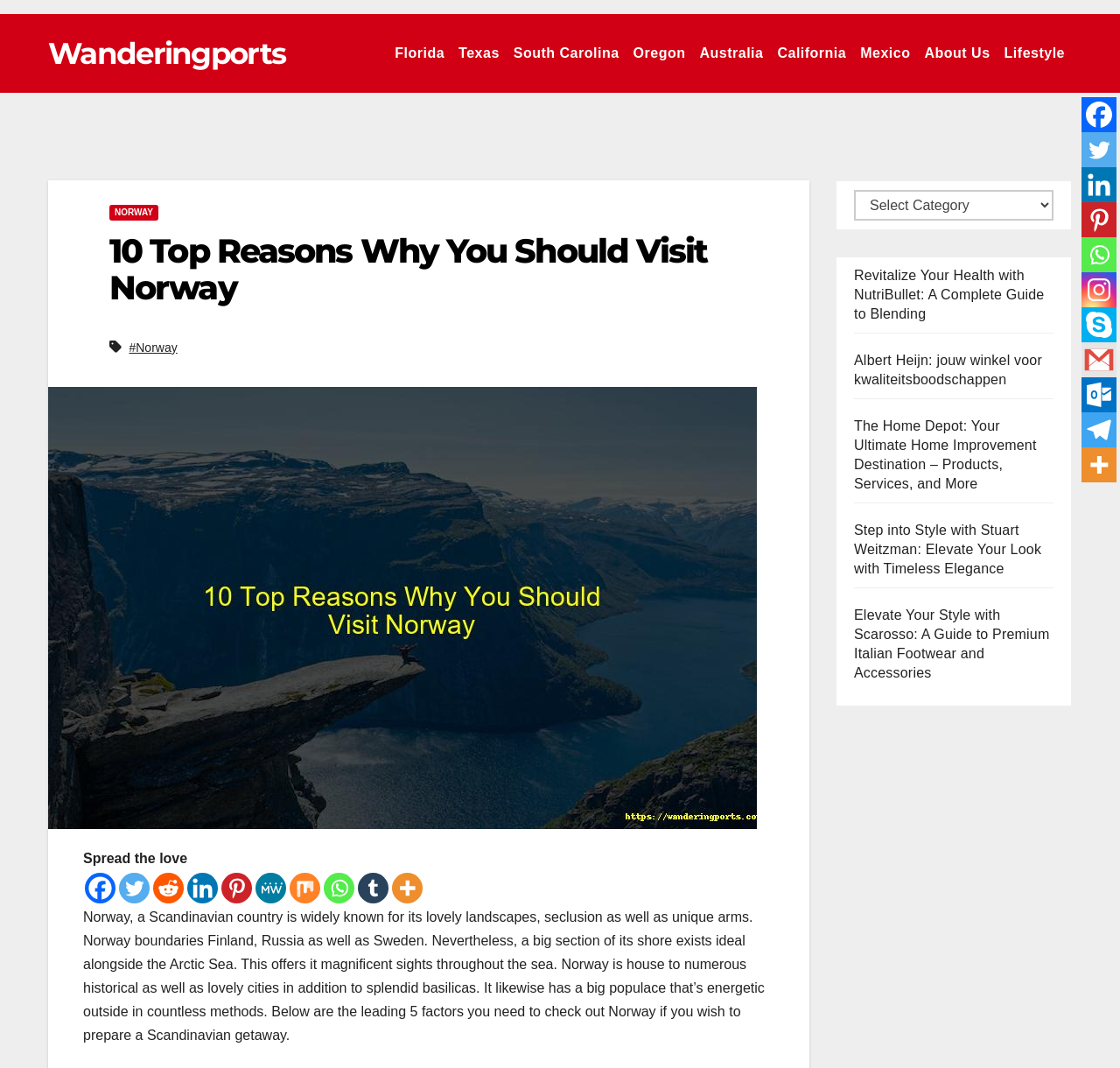How many links are present in the top navigation bar?
Please ensure your answer is as detailed and informative as possible.

The top navigation bar has 9 links, including Florida, Texas, South Carolina, Oregon, Australia, California, Mexico, About Us, and Lifestyle.